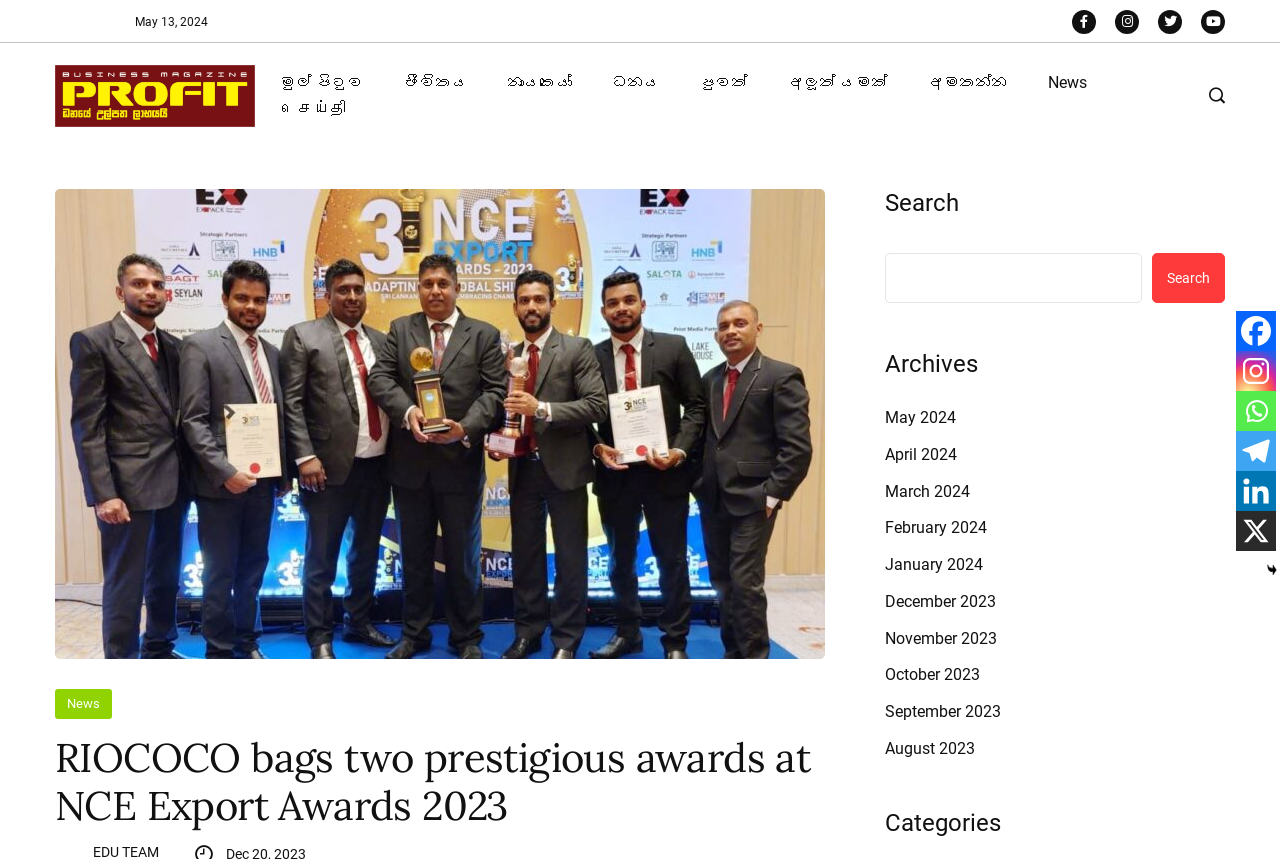Provide a one-word or one-phrase answer to the question:
What are the categories available?

Archives, Categories